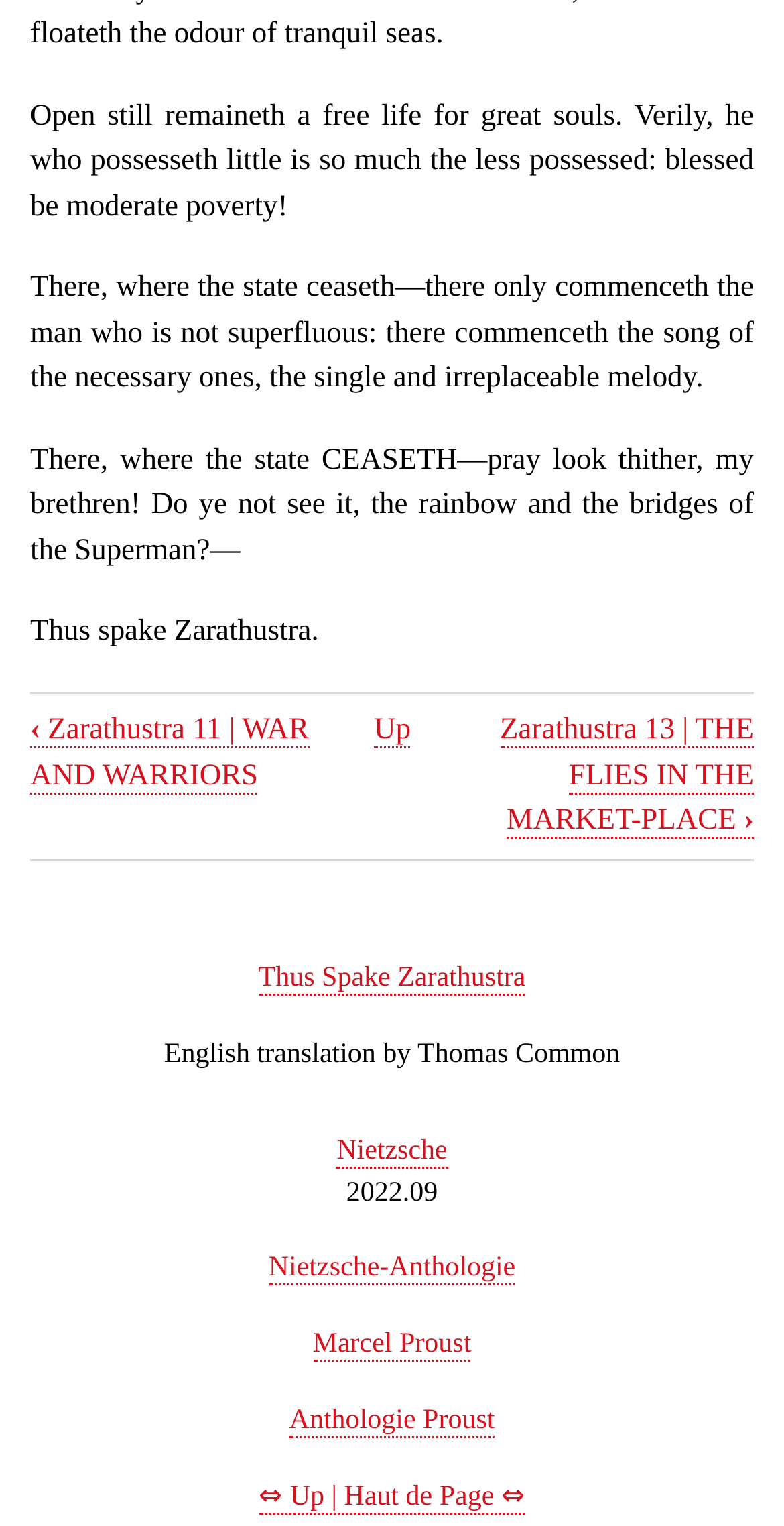Can you show the bounding box coordinates of the region to click on to complete the task described in the instruction: "Go to next chapter"?

[0.638, 0.468, 0.962, 0.55]